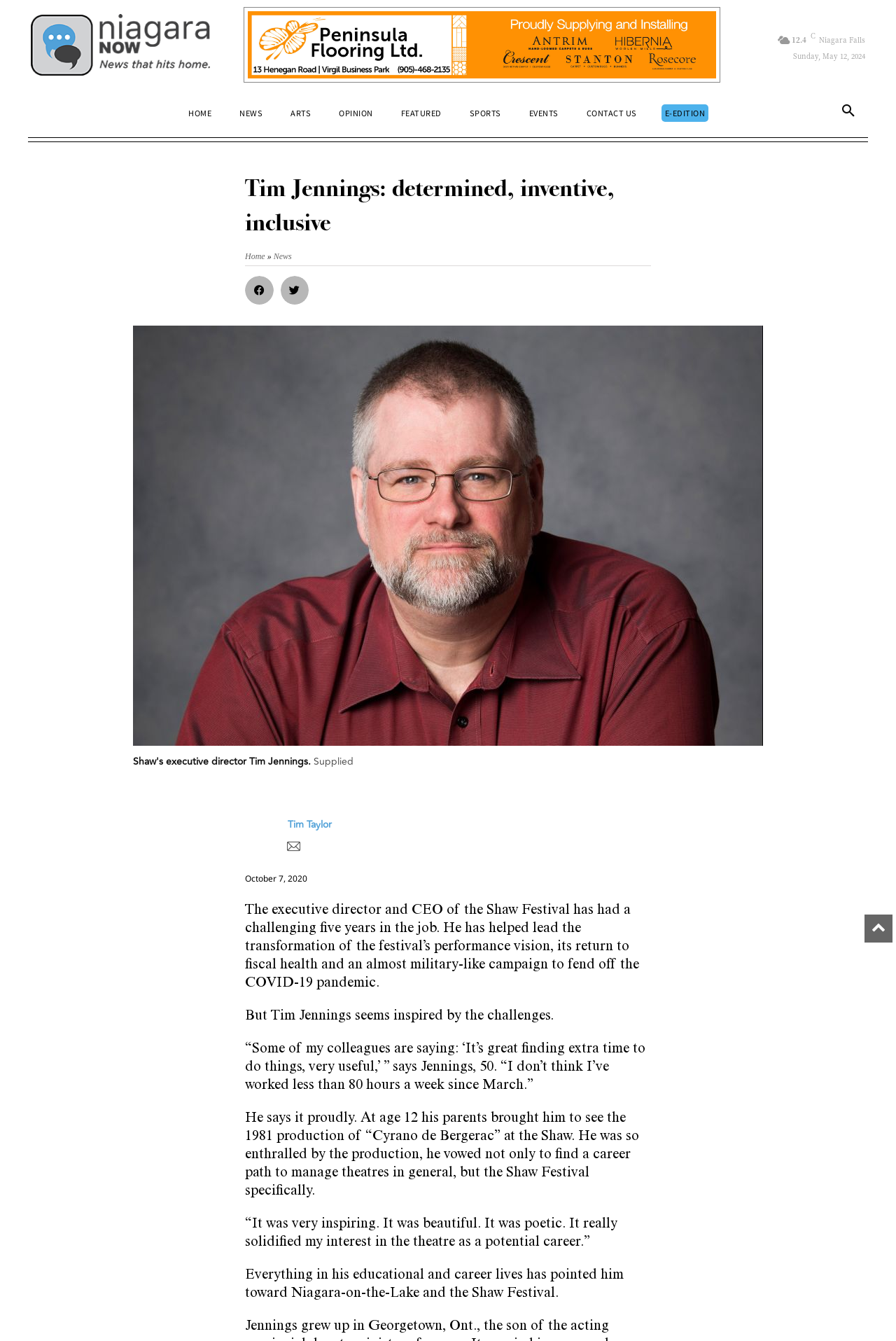Bounding box coordinates must be specified in the format (top-left x, top-left y, bottom-right x, bottom-right y). All values should be floating point numbers between 0 and 1. What are the bounding box coordinates of the UI element described as: Clerk-Treasurer

None